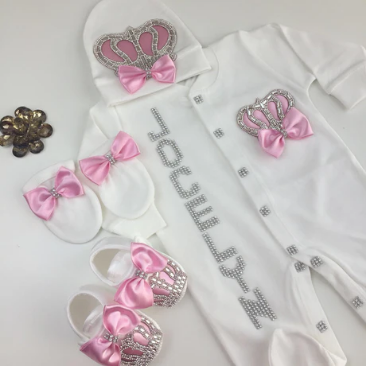Formulate a detailed description of the image content.

This charming baby outfit set features a delightful white onesie adorned with sparkling rhinestones that spell out the name "JOCELYN" down the front. The onesie is complemented by a cozy hood embellished with a crown design, reflecting a playful royal theme. Accompanying the onesie are matching booties and beautifully crafted socks, each adorned with pretty pink bows for a touch of elegance. The entire ensemble is perfect for special occasions or everyday wear, making it an ideal choice for parents looking to add a regal flair to their little one's wardrobe.